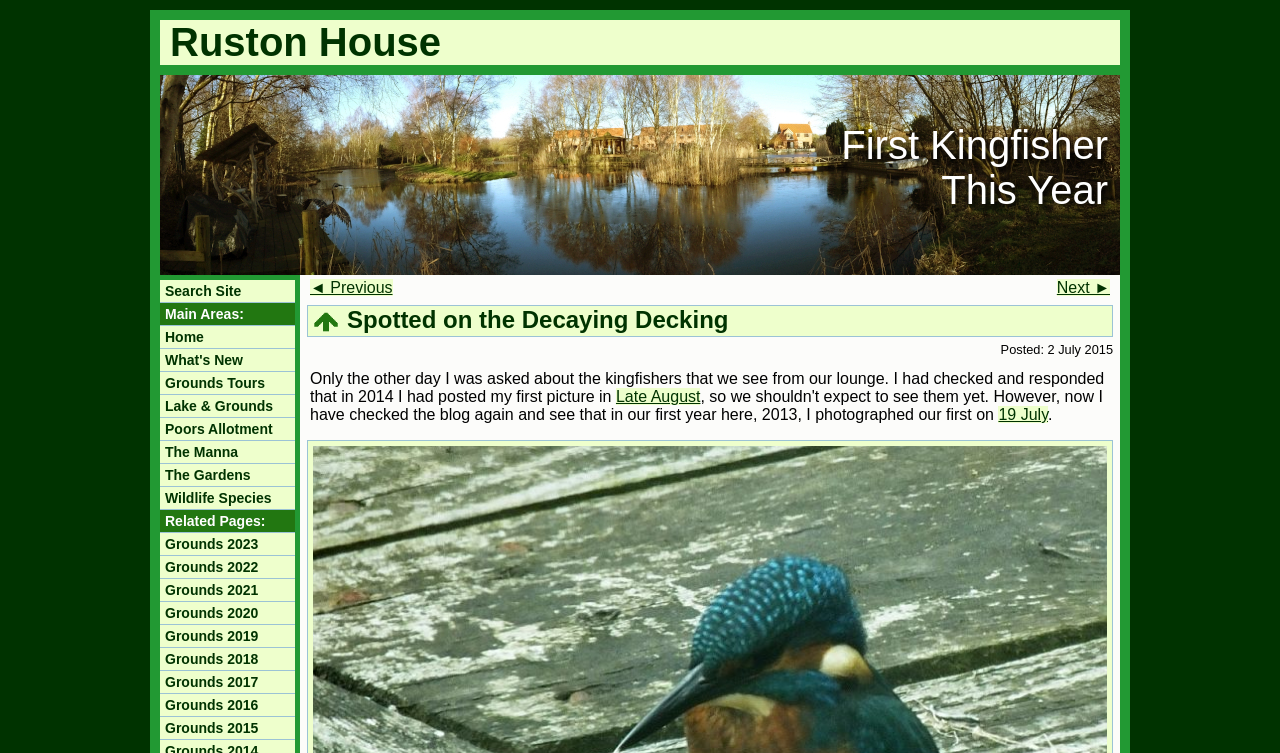Identify the bounding box coordinates of the element to click to follow this instruction: 'Search the site'. Ensure the coordinates are four float values between 0 and 1, provided as [left, top, right, bottom].

[0.129, 0.377, 0.227, 0.397]